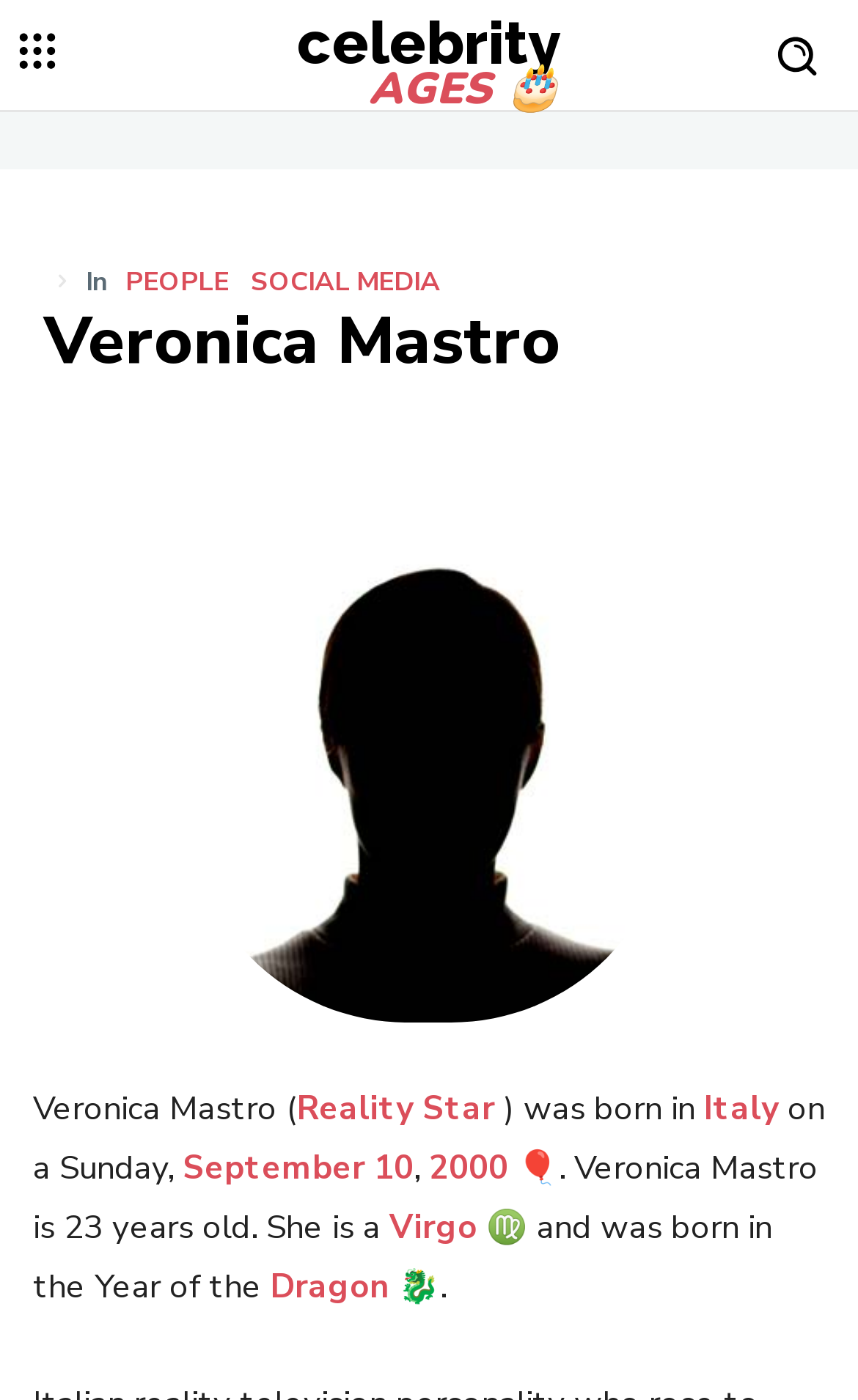Kindly provide the bounding box coordinates of the section you need to click on to fulfill the given instruction: "View Veronica Mastro's profile".

[0.051, 0.217, 0.654, 0.273]